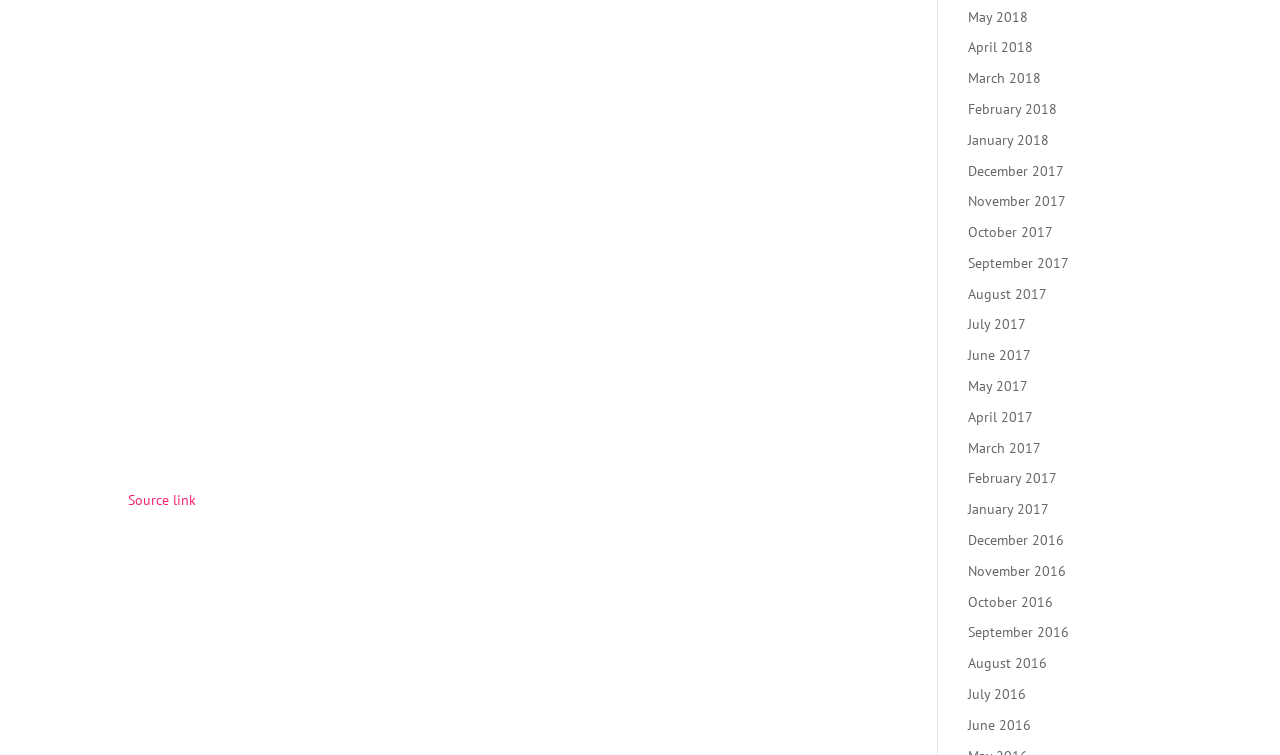Respond to the following question with a brief word or phrase:
How many months are listed?

24